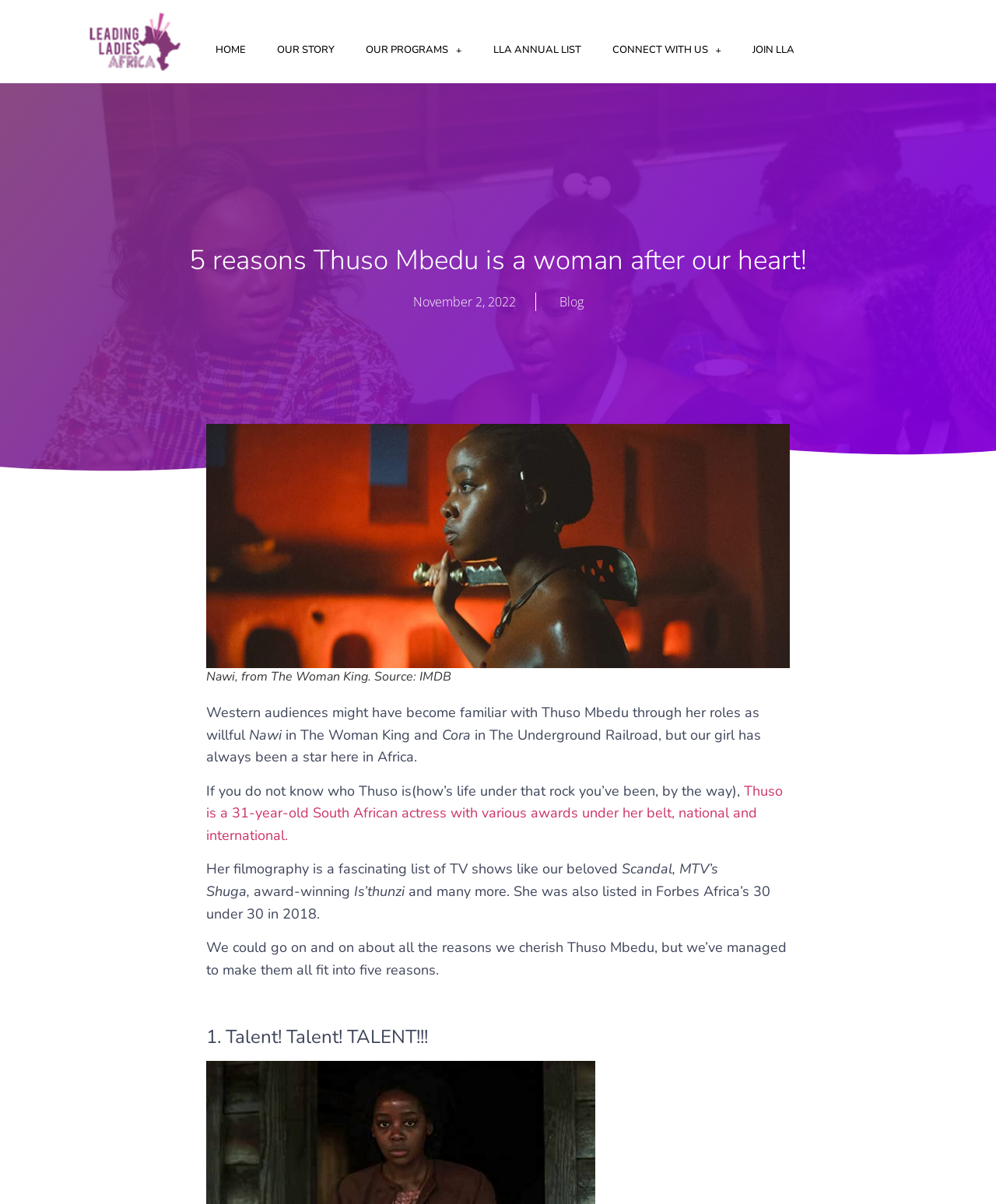Please determine the bounding box coordinates of the clickable area required to carry out the following instruction: "Learn more about Thuso Mbedu". The coordinates must be four float numbers between 0 and 1, represented as [left, top, right, bottom].

[0.207, 0.649, 0.786, 0.702]